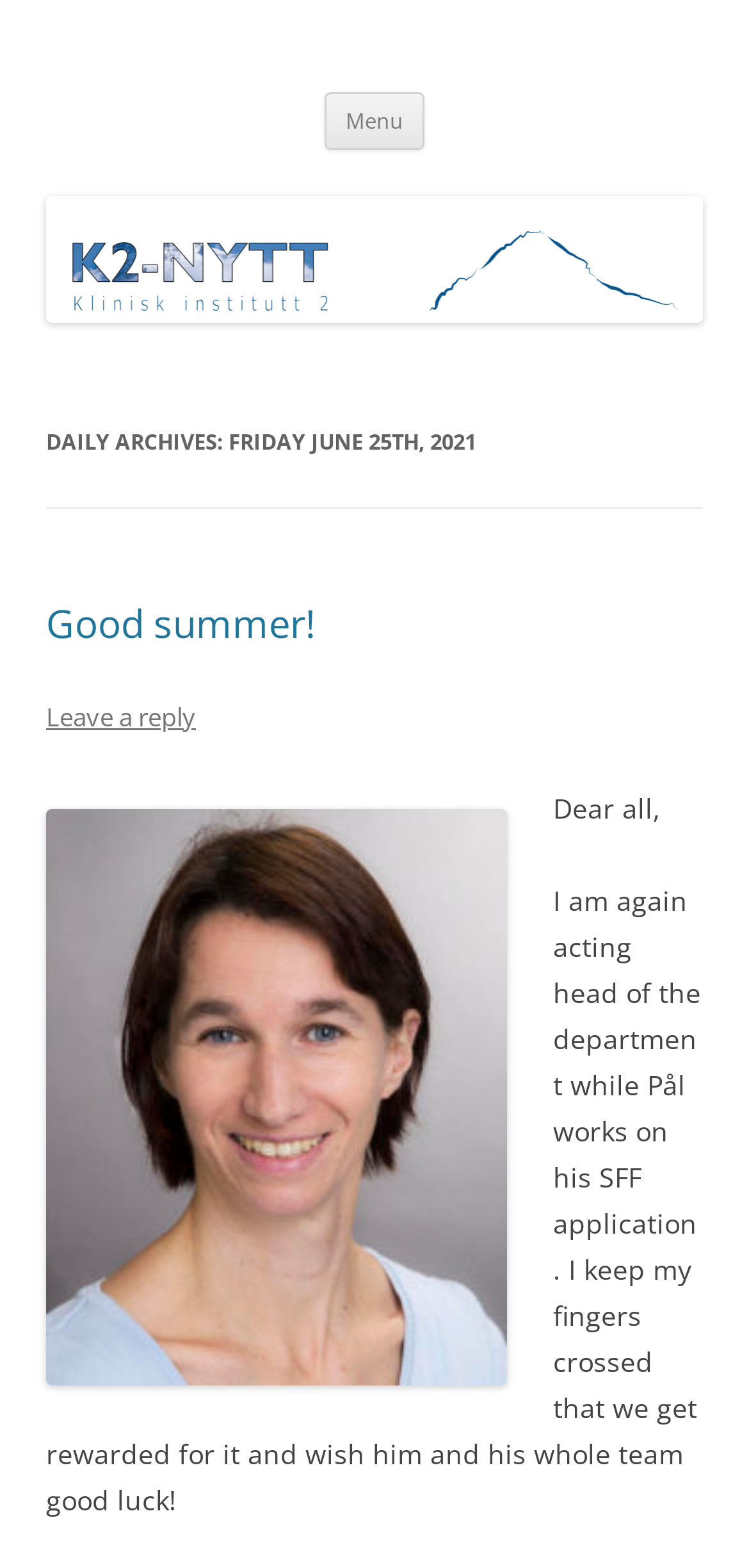Give a one-word or one-phrase response to the question: 
What is the tone of the author in the webpage?

Positive